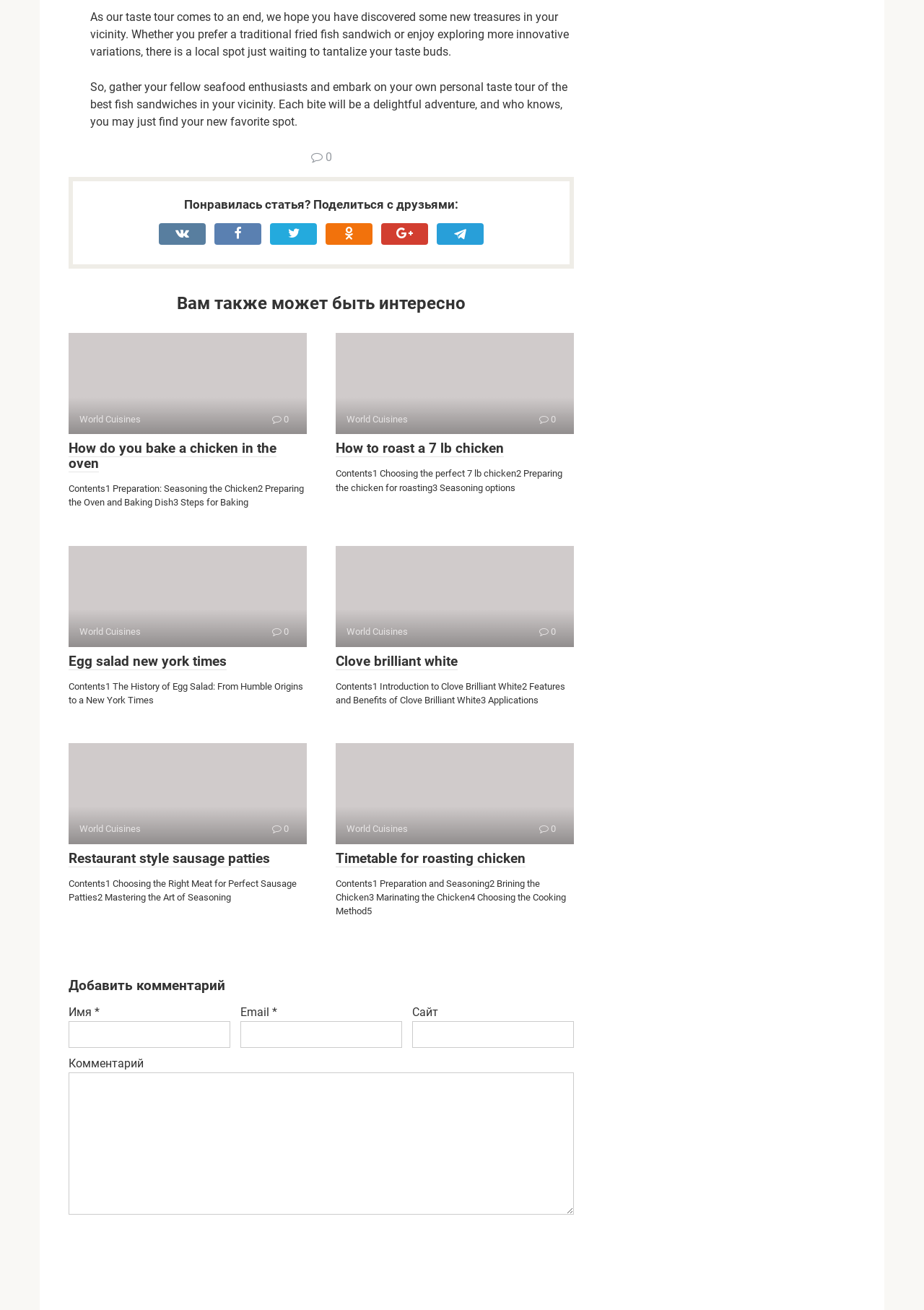Please examine the image and answer the question with a detailed explanation:
How many fields are required in the comment form?

The comment form has four fields: name, email, website, and comment. However, only three of these fields are marked as required, which are name, email, and comment. The website field is optional.